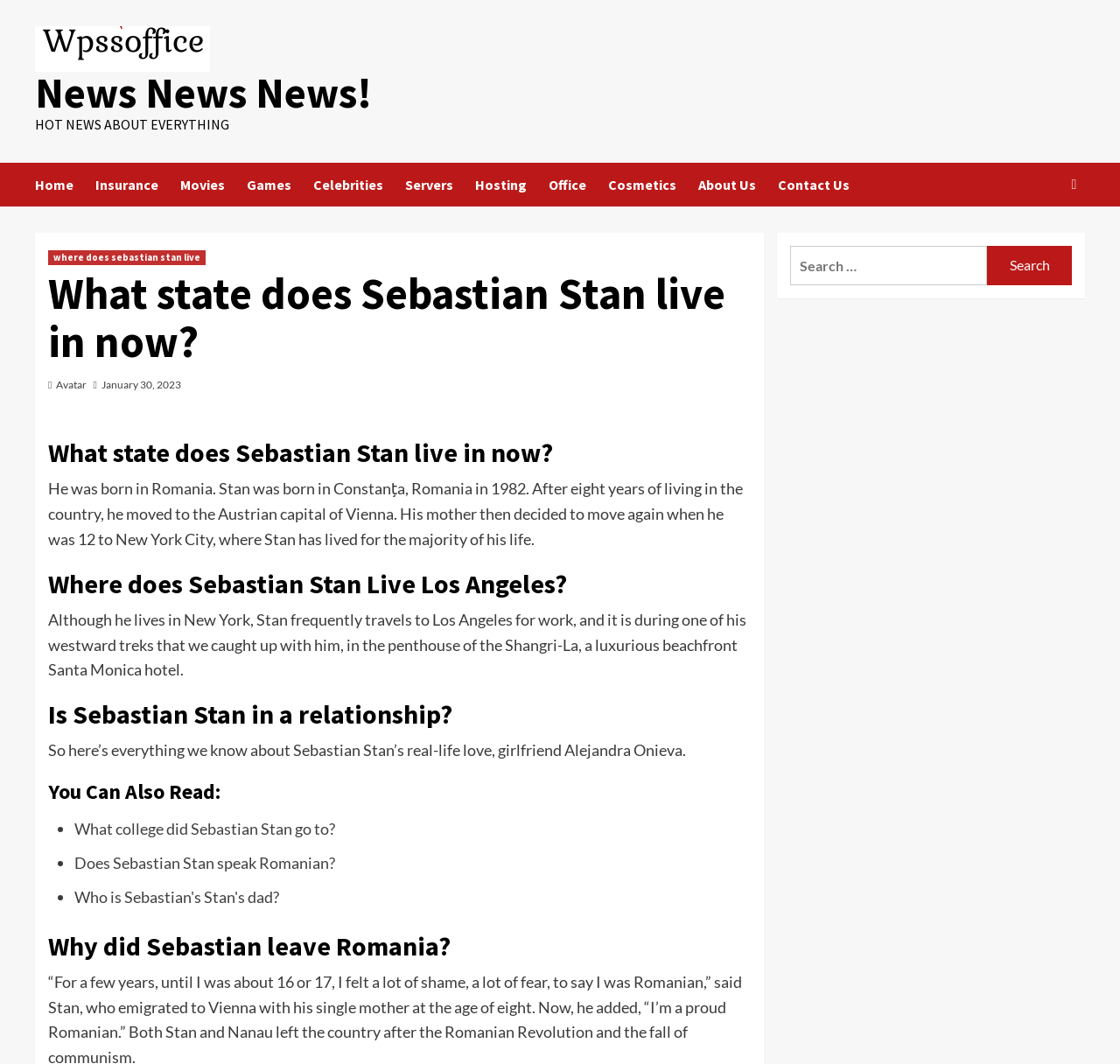Provide the bounding box coordinates of the section that needs to be clicked to accomplish the following instruction: "Check out 'What college did Sebastian Stan go to?'."

[0.066, 0.77, 0.299, 0.788]